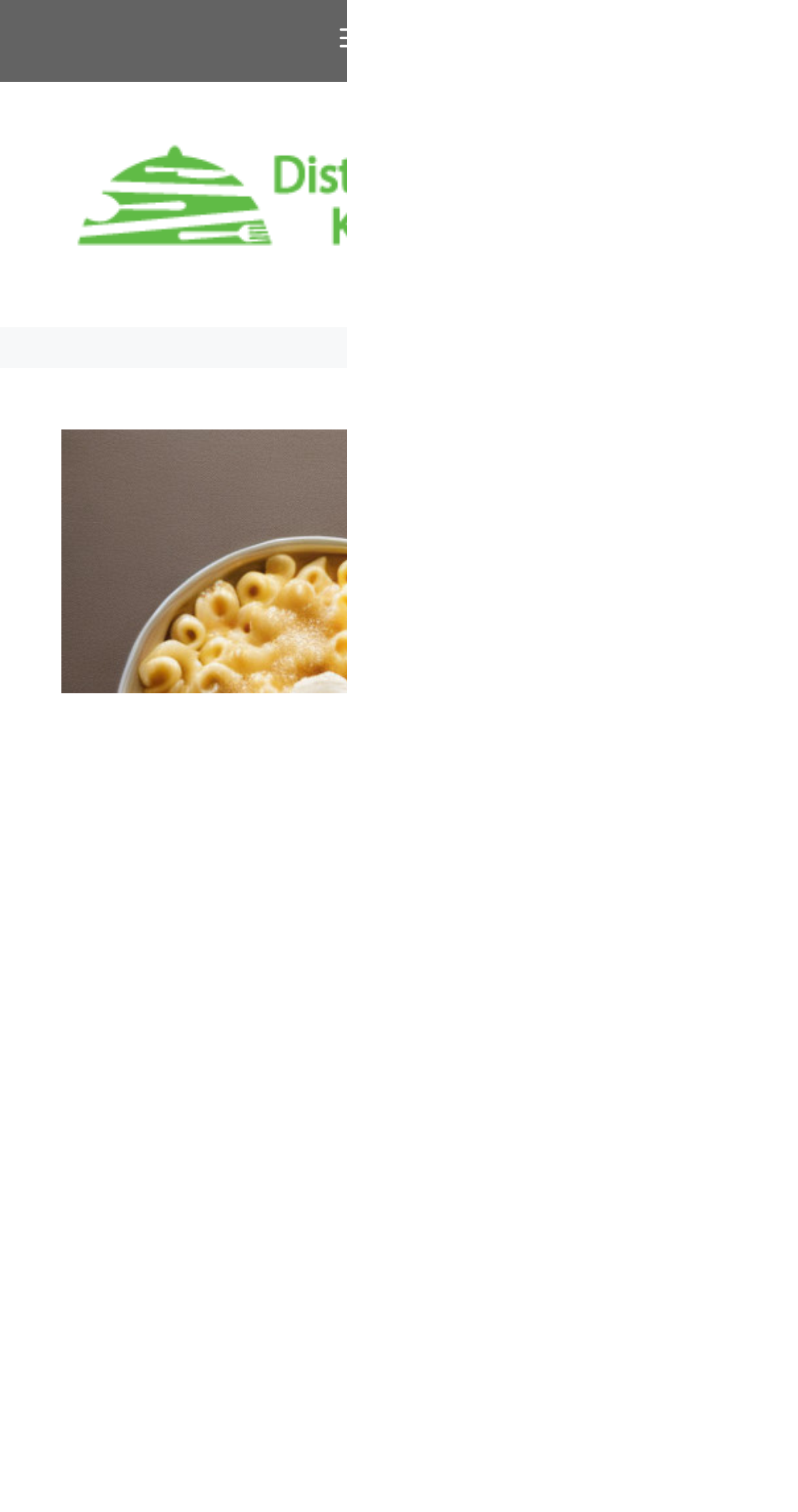Calculate the bounding box coordinates for the UI element based on the following description: "Menu". Ensure the coordinates are four float numbers between 0 and 1, i.e., [left, top, right, bottom].

[0.782, 0.095, 0.923, 0.176]